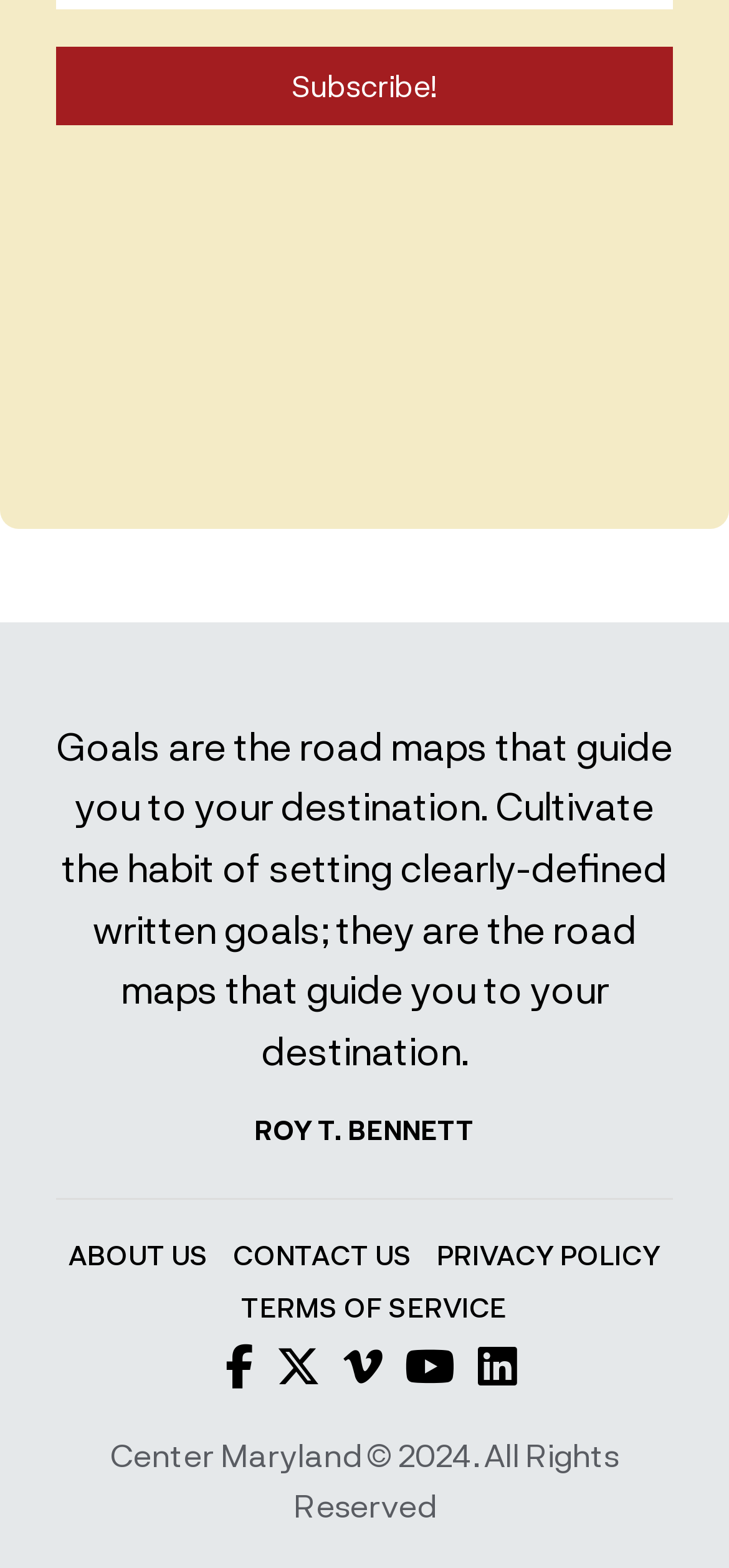What are the main sections of the website?
Please provide a full and detailed response to the question.

The main sections of the website are About Us, Contact Us, Privacy Policy, and Terms of Service, as indicated by the link elements with these text labels.